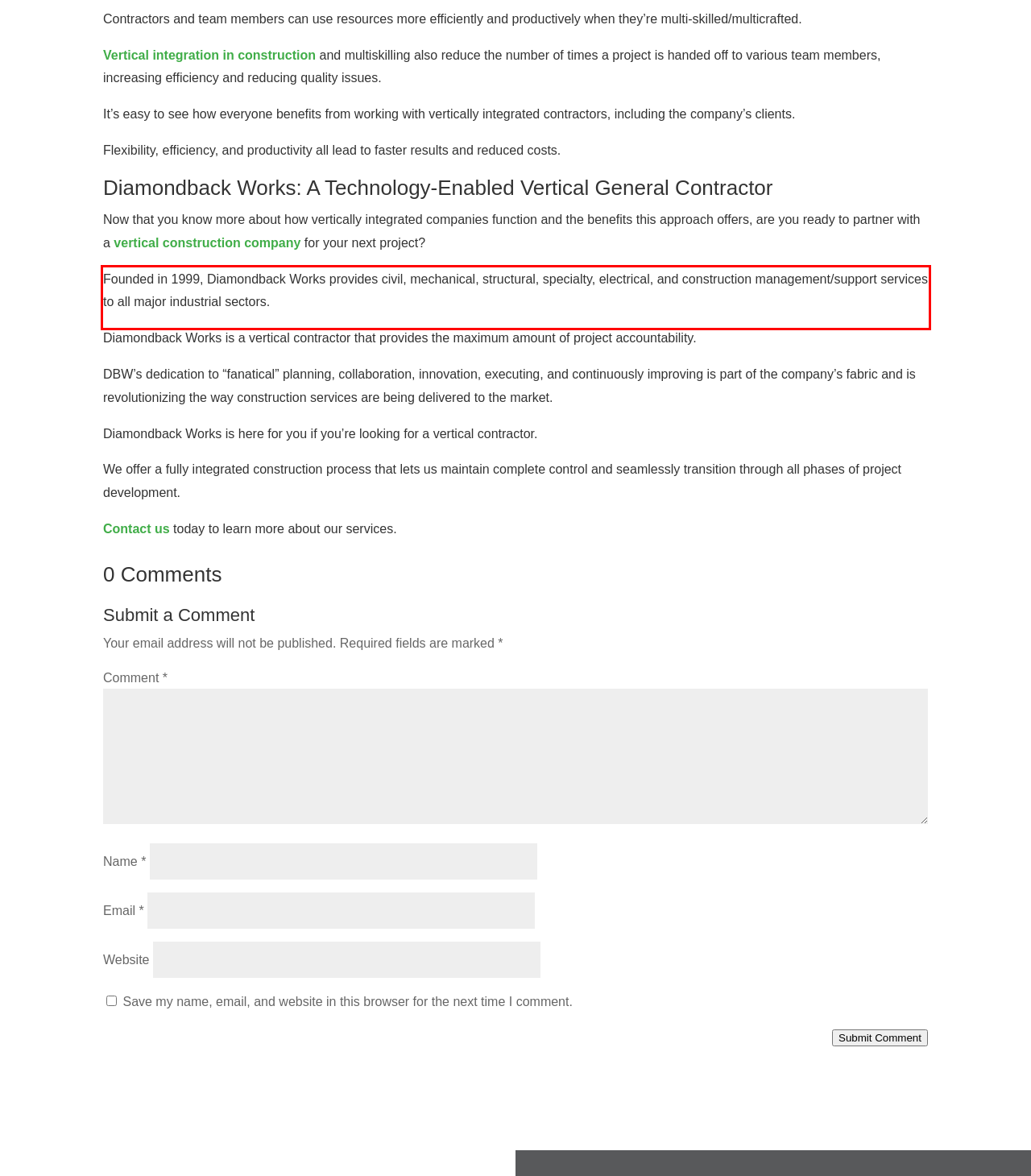Examine the screenshot of the webpage, locate the red bounding box, and generate the text contained within it.

Founded in 1999, Diamondback Works provides civil, mechanical, structural, specialty, electrical, and construction management/support services to all major industrial sectors.